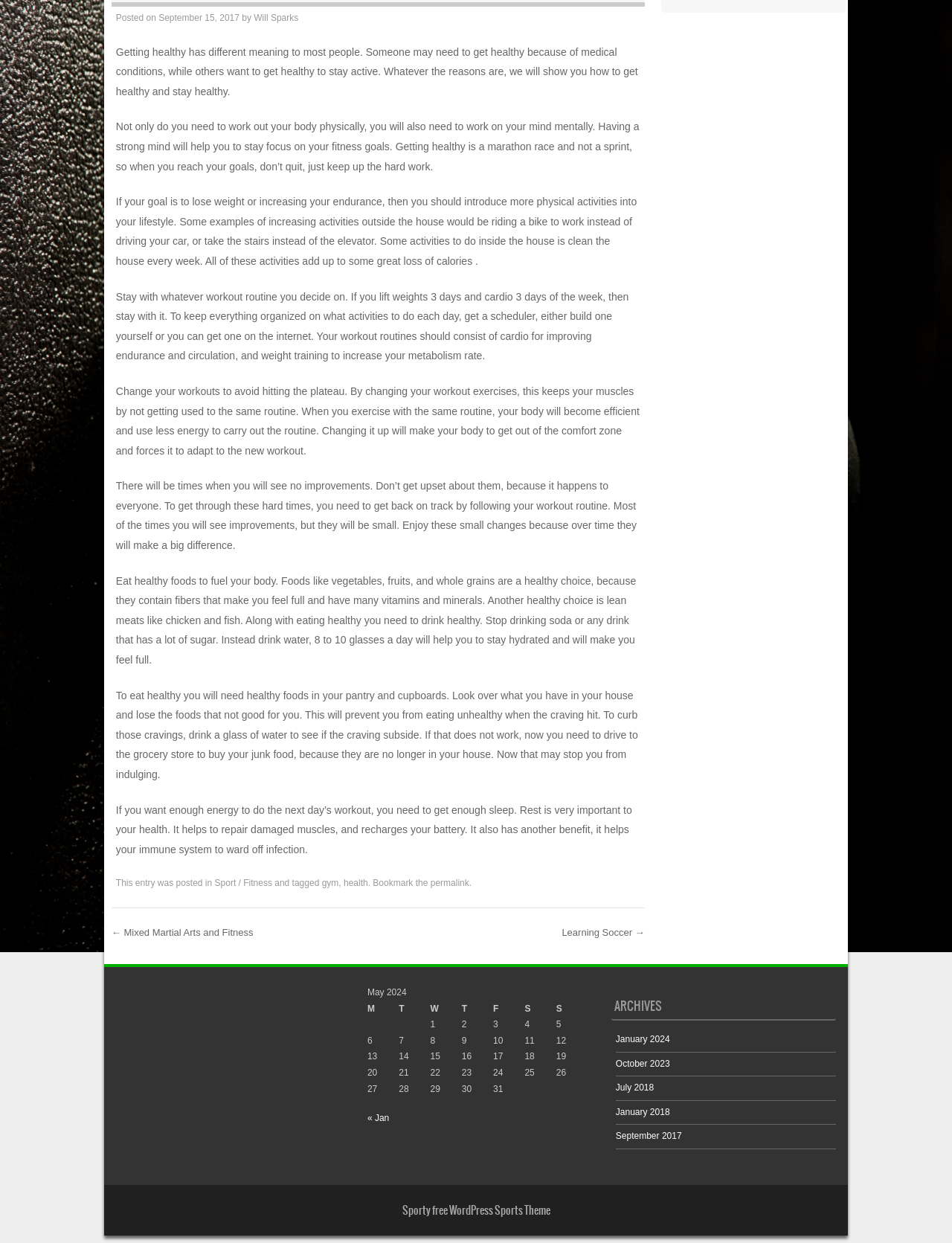Identify the bounding box coordinates for the UI element that matches this description: "Sport / Fitness".

[0.225, 0.706, 0.286, 0.715]